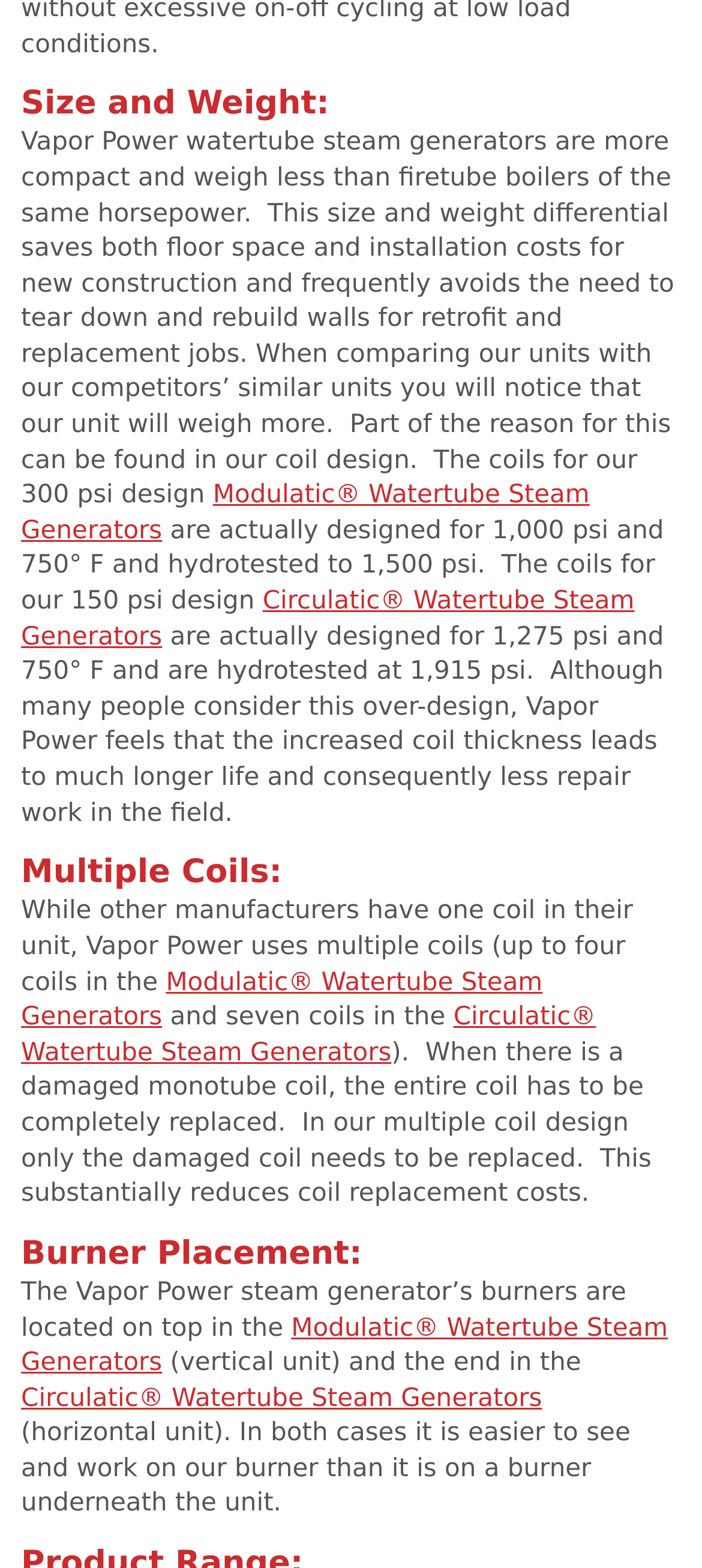Review the image closely and give a comprehensive answer to the question: How many coils are used in Vapor Power's steam generators?

The webpage mentions that Vapor Power uses multiple coils, up to four coils in the Modulatic Watertube Steam Generators and seven coils in the Circulatic Watertube Steam Generators, which allows for easier replacement of damaged coils.